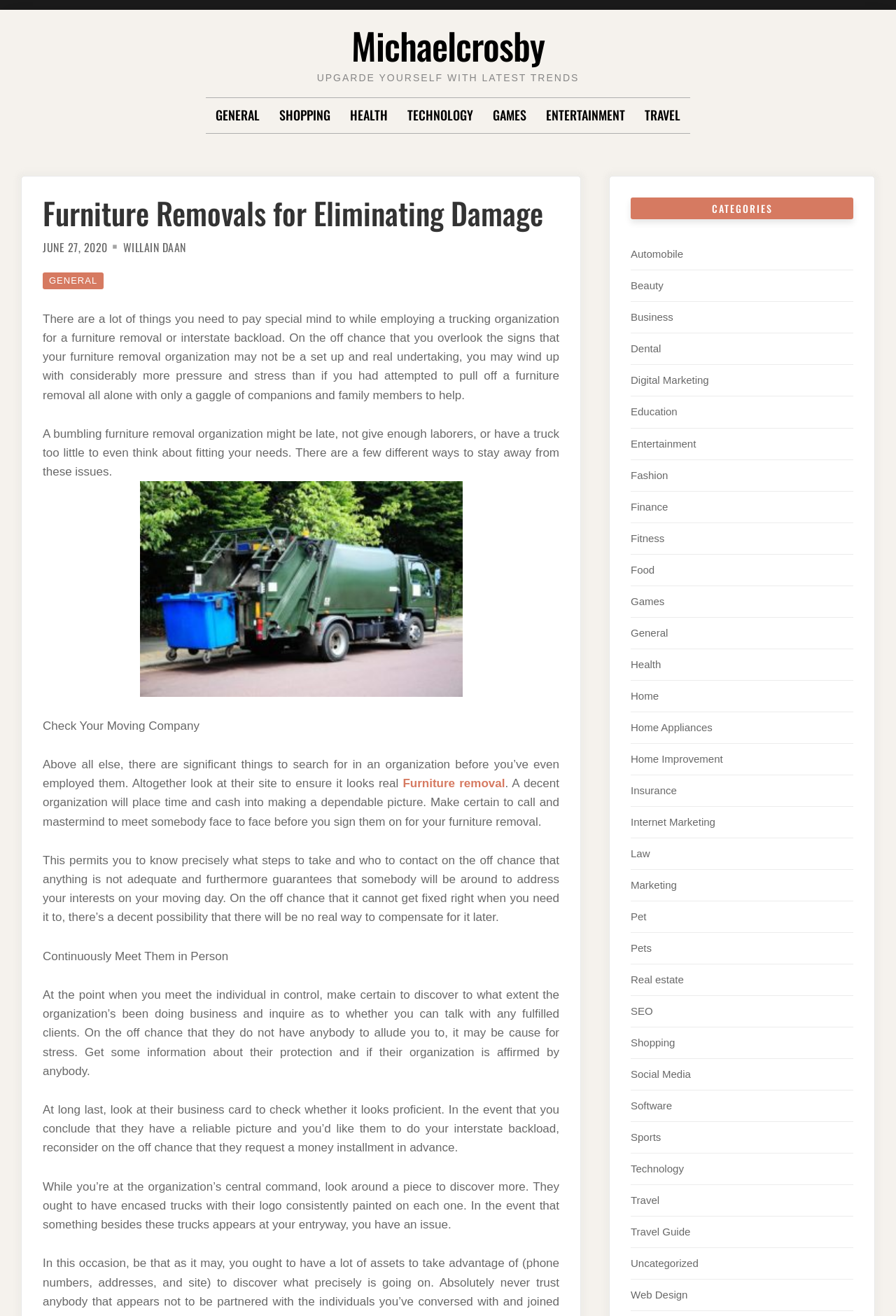Show me the bounding box coordinates of the clickable region to achieve the task as per the instruction: "Read the article about NRBQ".

None